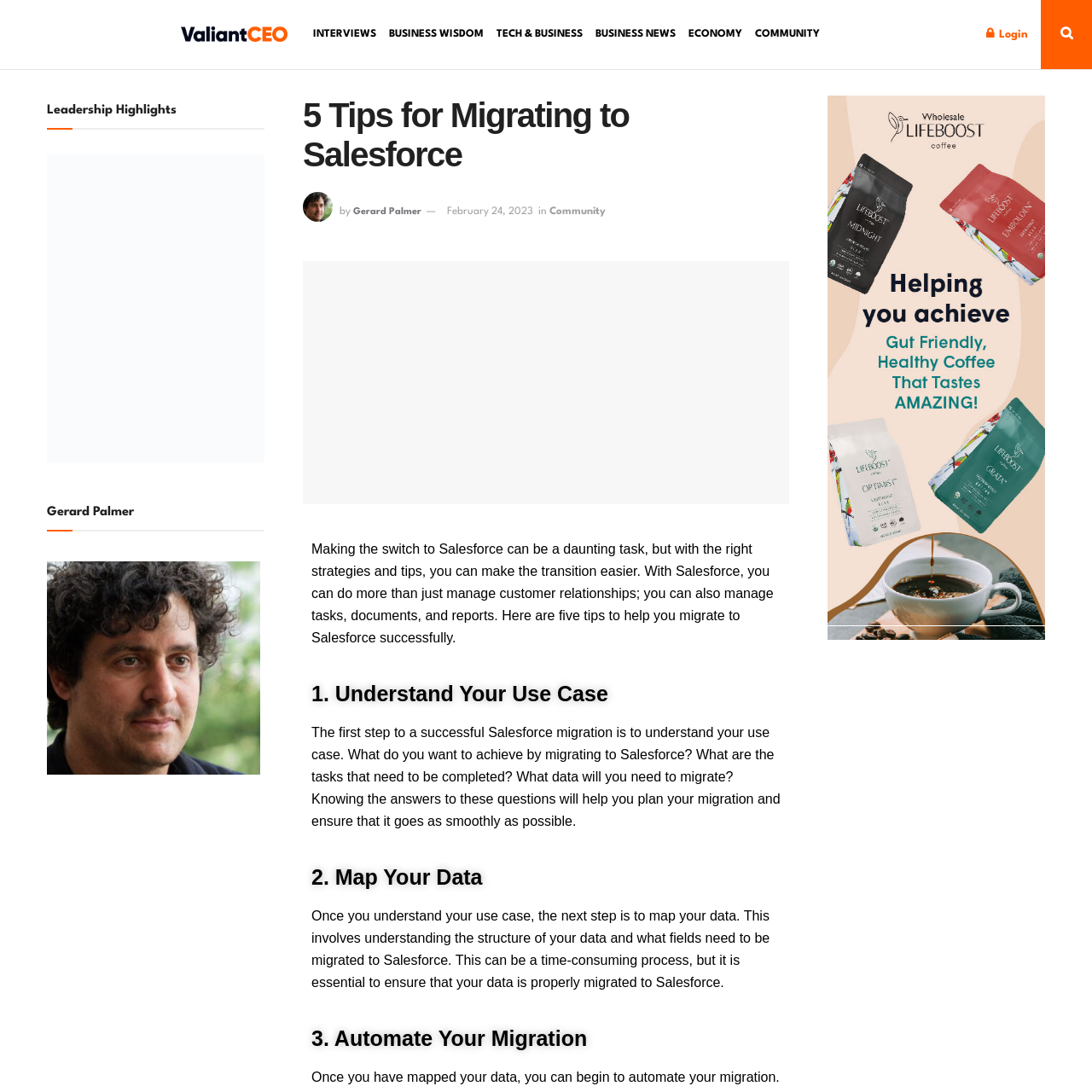Locate the bounding box coordinates of the element I should click to achieve the following instruction: "Login to the website".

[0.903, 0.0, 0.941, 0.063]